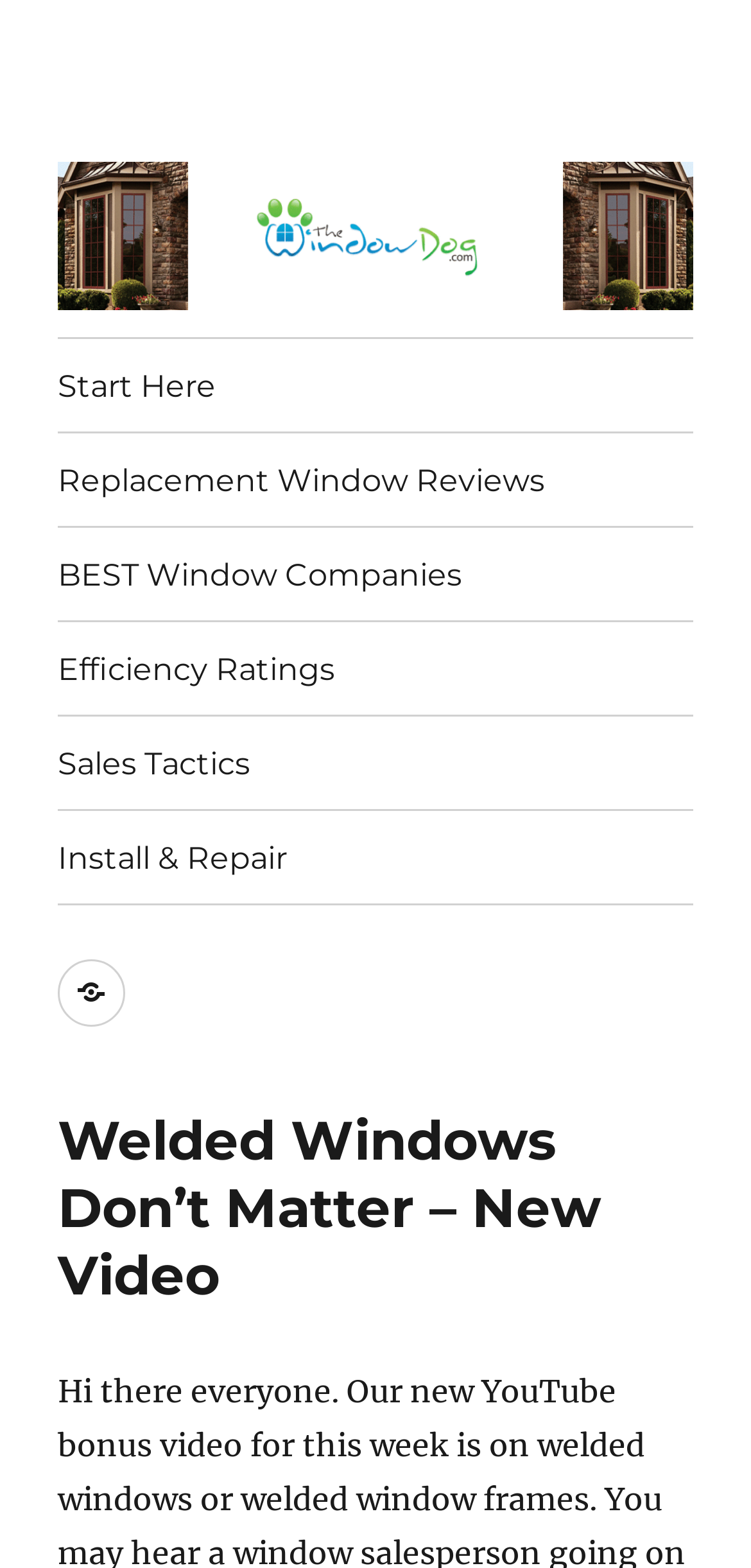Find and extract the text of the primary heading on the webpage.

Welded Windows Don’t Matter – New Video